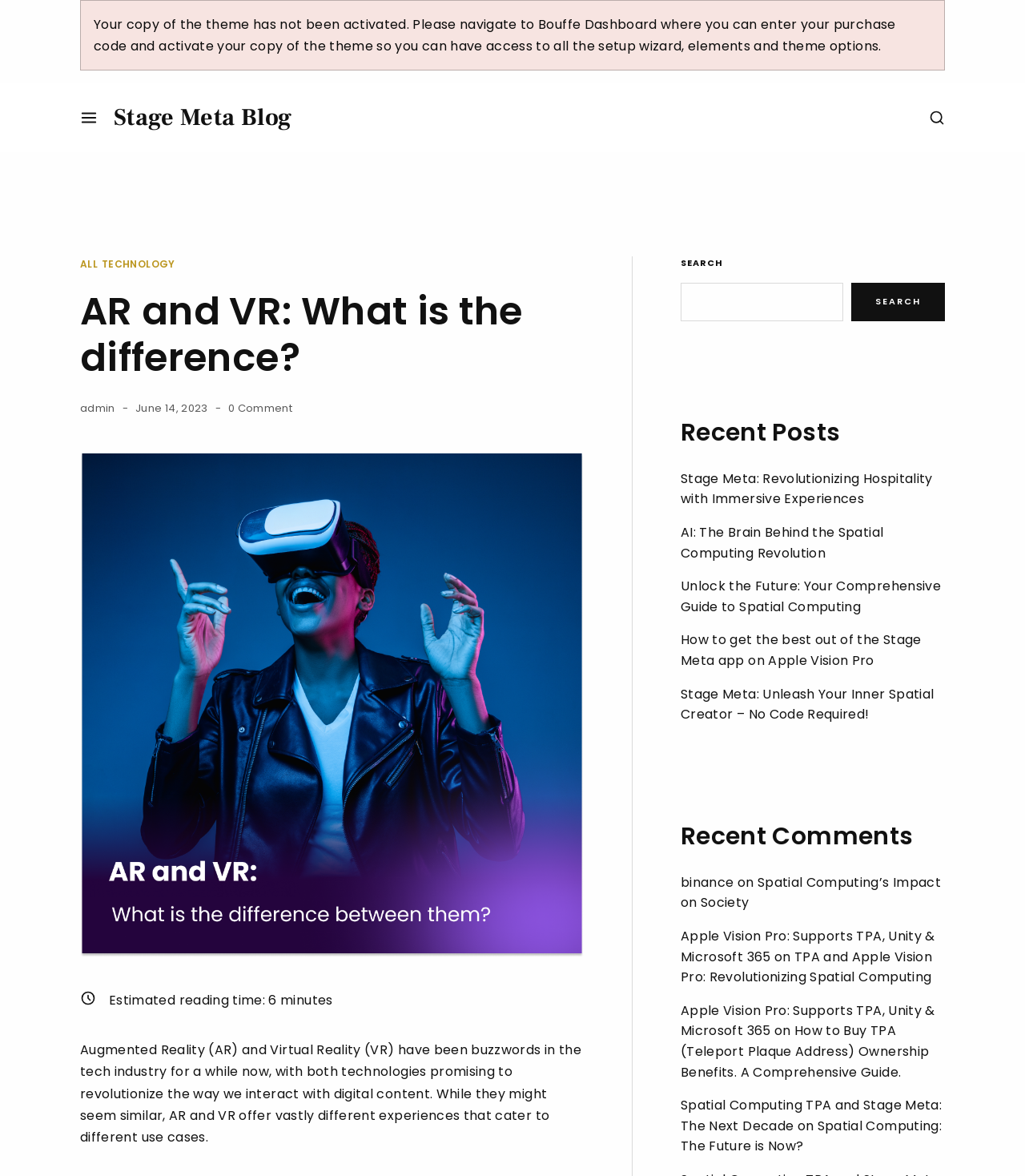Describe all the key features and sections of the webpage thoroughly.

This webpage is about the difference between Augmented Reality (AR) and Virtual Reality (VR). At the top, there is a notification about activating the theme, accompanied by a small image. Below this, there is a logo of "Stage Meta Blog" with a link to the blog. On the top-right corner, there is another image.

The main content of the webpage starts with a heading "AR and VR: What is the difference?" followed by a link to the admin page and the date "June 14, 2023". Below this, there is an image related to AR and VR, and a paragraph of text explaining the difference between AR and VR. The text mentions that AR enhances the real world with digital elements, while VR creates a whole new virtual world.

On the right side of the webpage, there is a search bar with a button to search. Below the search bar, there is a heading "Recent Posts" followed by a list of five links to recent articles. Further down, there is a heading "Recent Comments" followed by three articles with links to comments.

At the bottom of the webpage, there is a footer section with links to various articles and websites, including binance, Spatial Computing’s Impact on Society, Apple Vision Pro, and more.